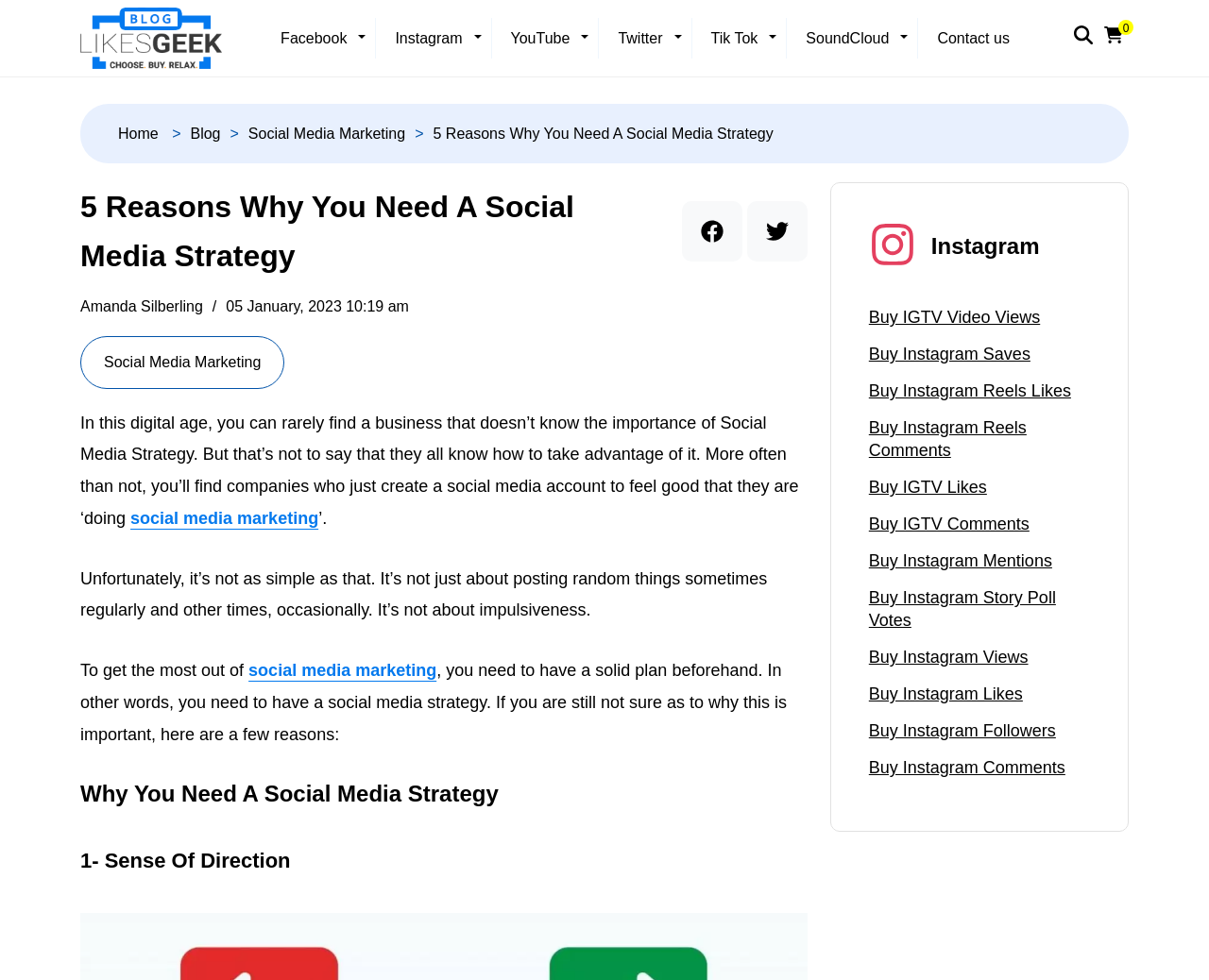From the webpage screenshot, predict the bounding box coordinates (top-left x, top-left y, bottom-right x, bottom-right y) for the UI element described here: Buy Instagram Reels Likes

[0.719, 0.387, 0.902, 0.411]